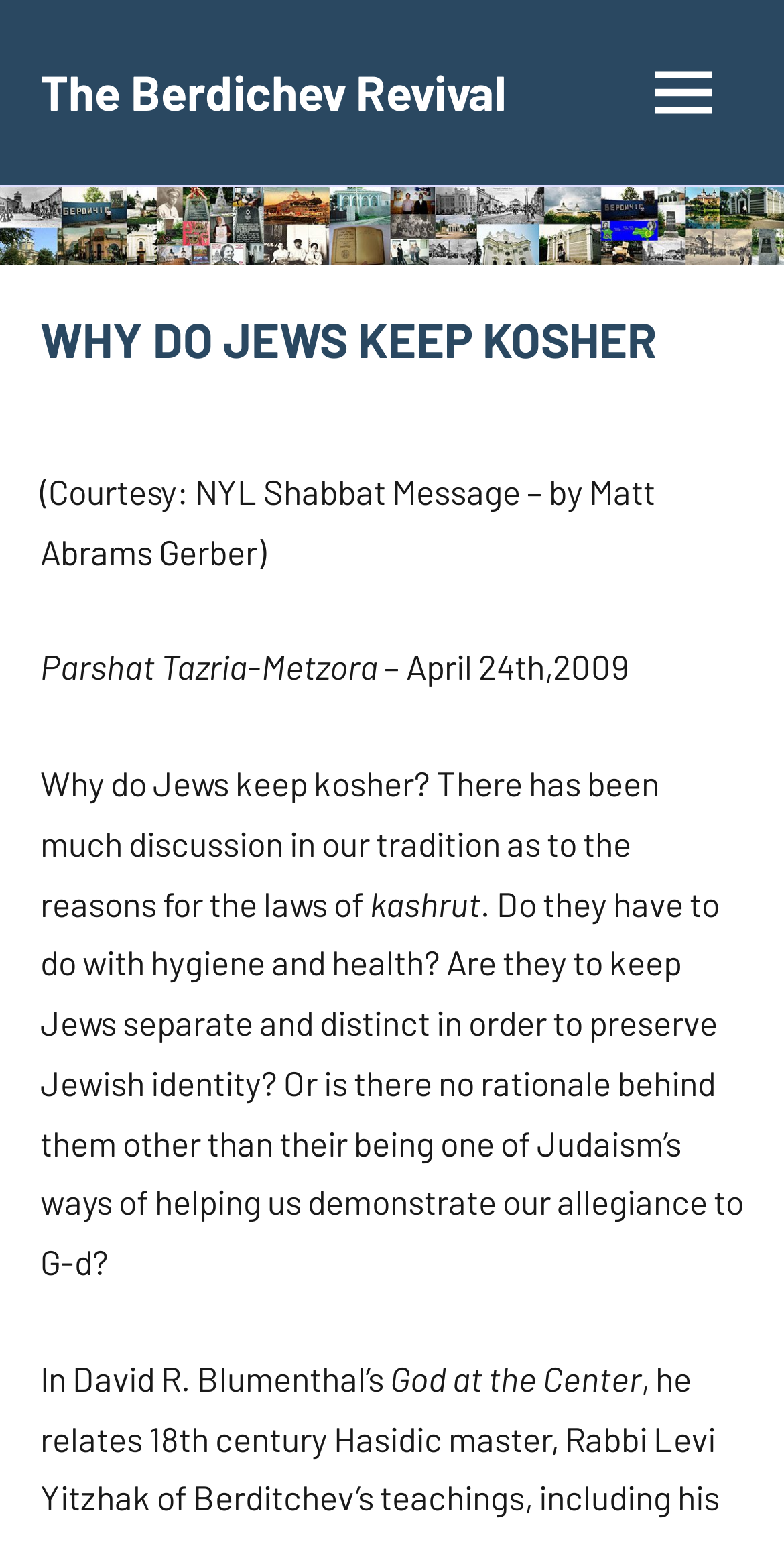Return the bounding box coordinates of the UI element that corresponds to this description: "The Berdichev Revival". The coordinates must be given as four float numbers in the range of 0 and 1, [left, top, right, bottom].

[0.051, 0.041, 0.646, 0.079]